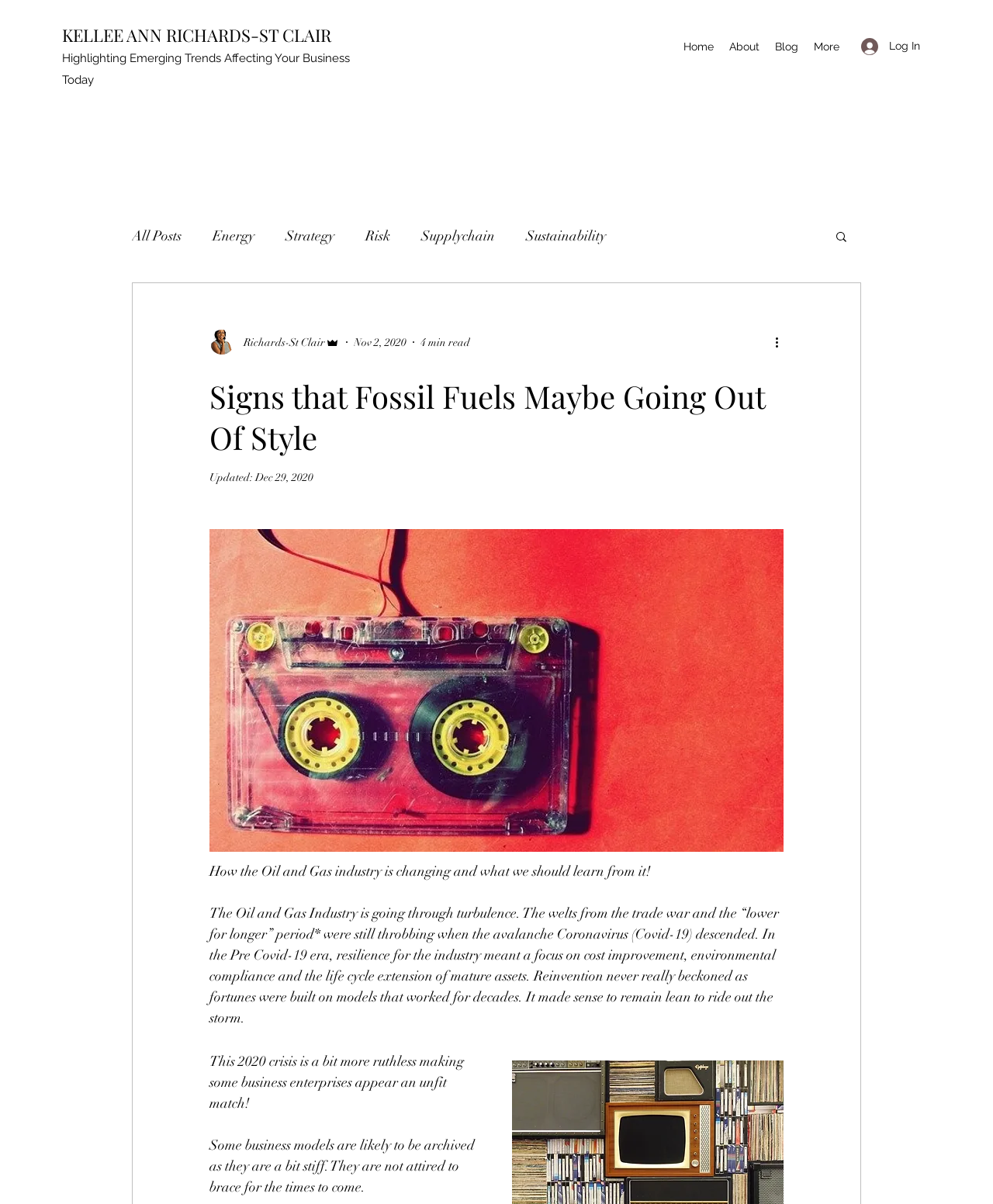Answer the question briefly using a single word or phrase: 
What is the date of the last update of the article?

Dec 29, 2020